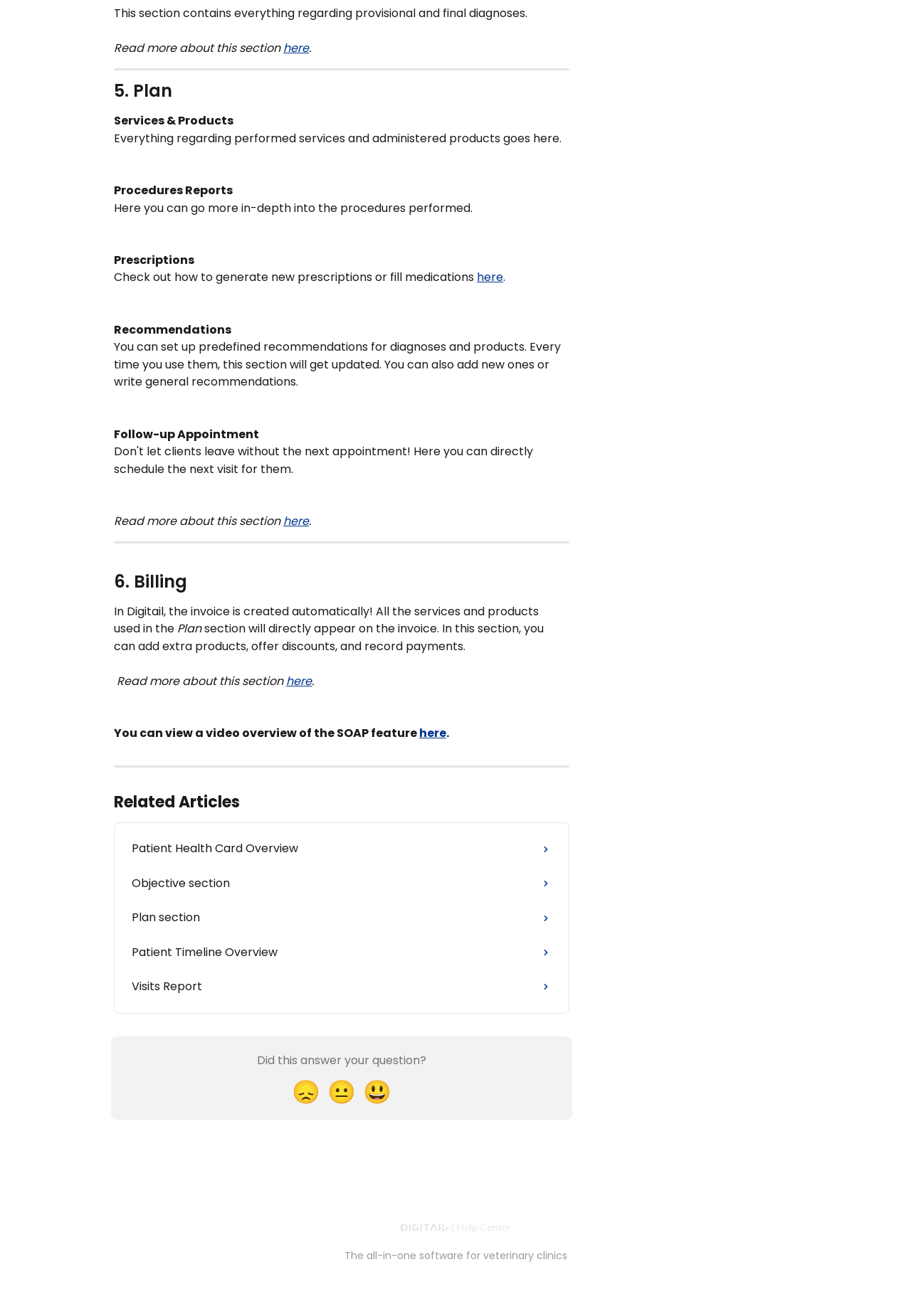Please determine the bounding box coordinates for the element that should be clicked to follow these instructions: "Contact the agency".

None